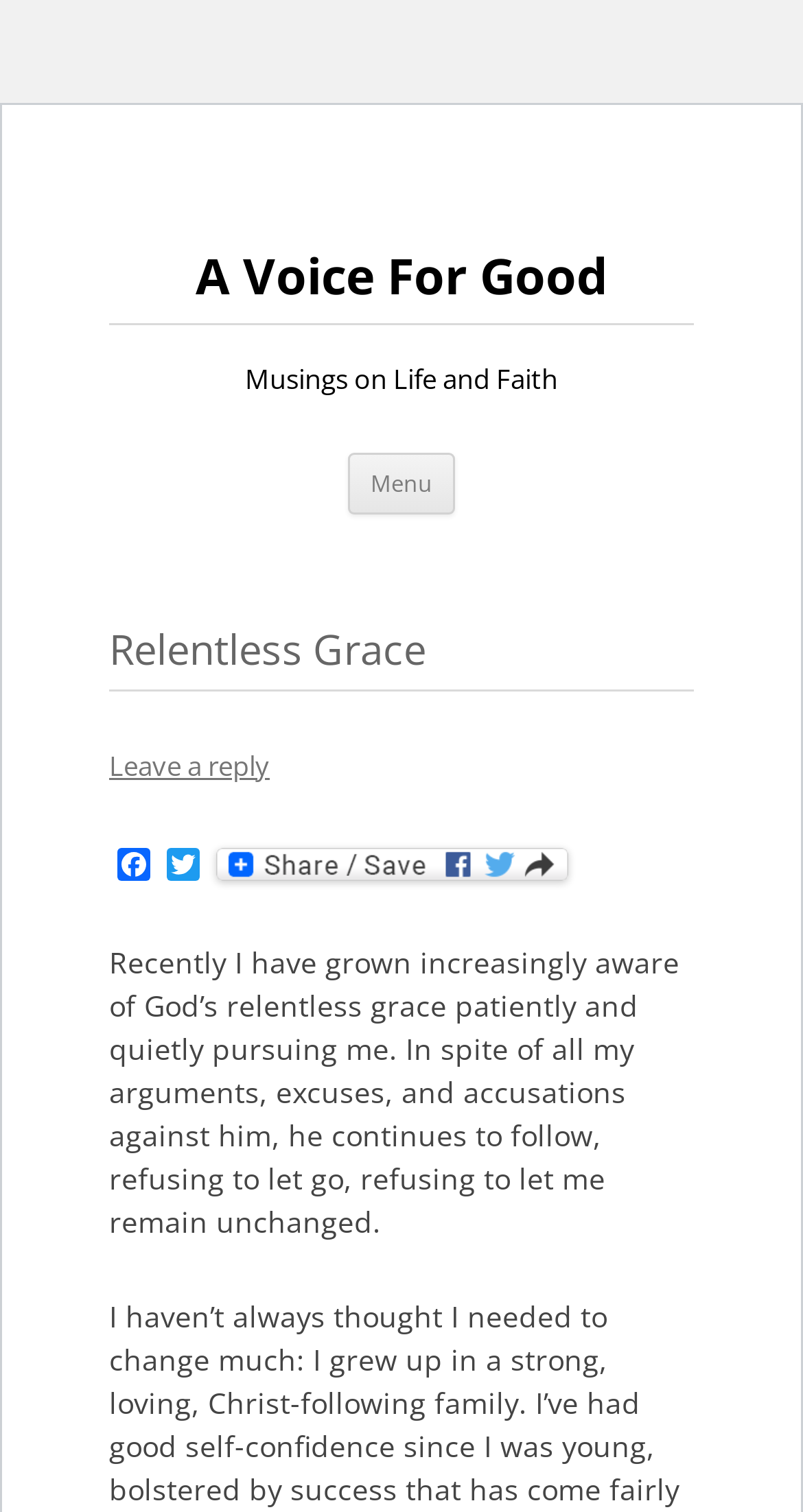Provide the bounding box coordinates for the specified HTML element described in this description: "Leave a reply". The coordinates should be four float numbers ranging from 0 to 1, in the format [left, top, right, bottom].

[0.136, 0.493, 0.336, 0.518]